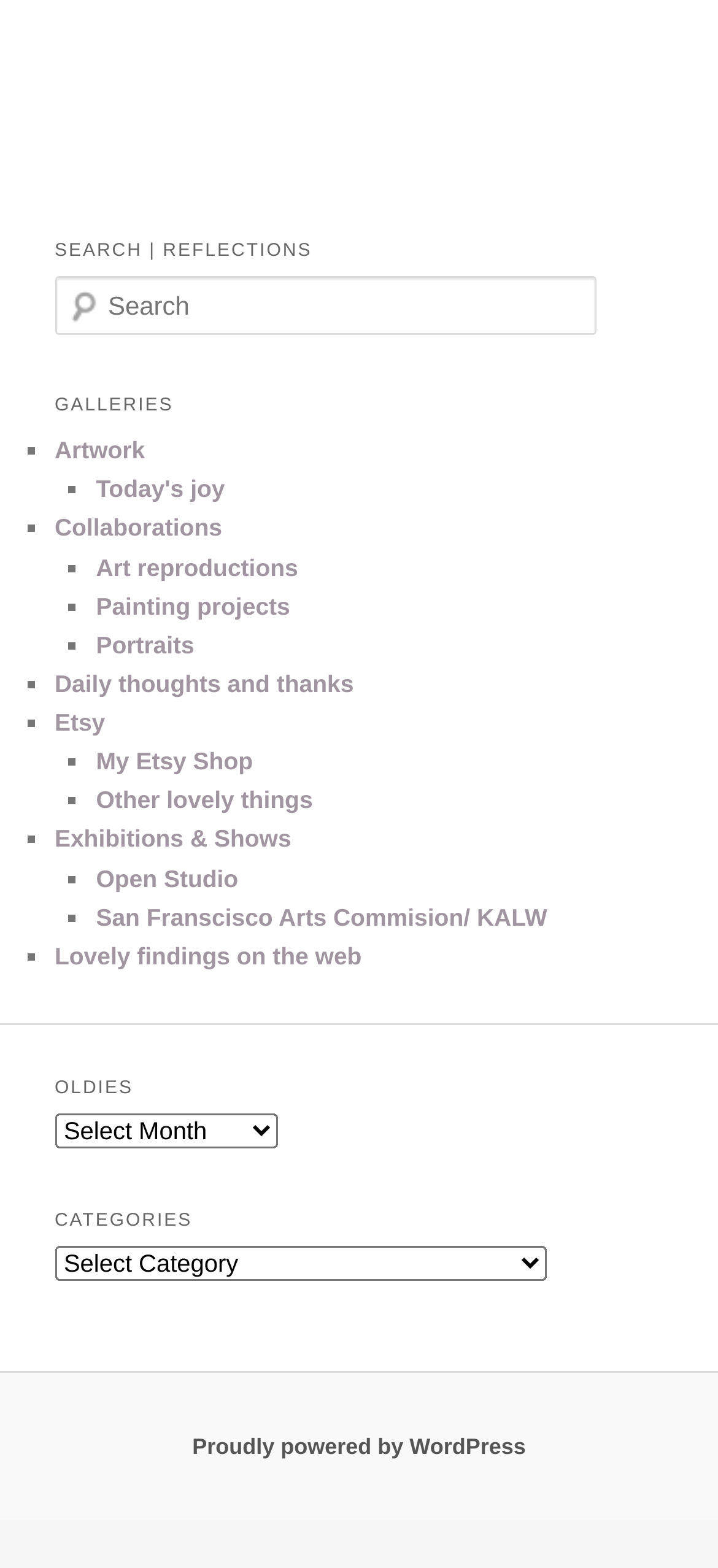Kindly determine the bounding box coordinates for the area that needs to be clicked to execute this instruction: "Select Oldies".

[0.076, 0.71, 0.386, 0.732]